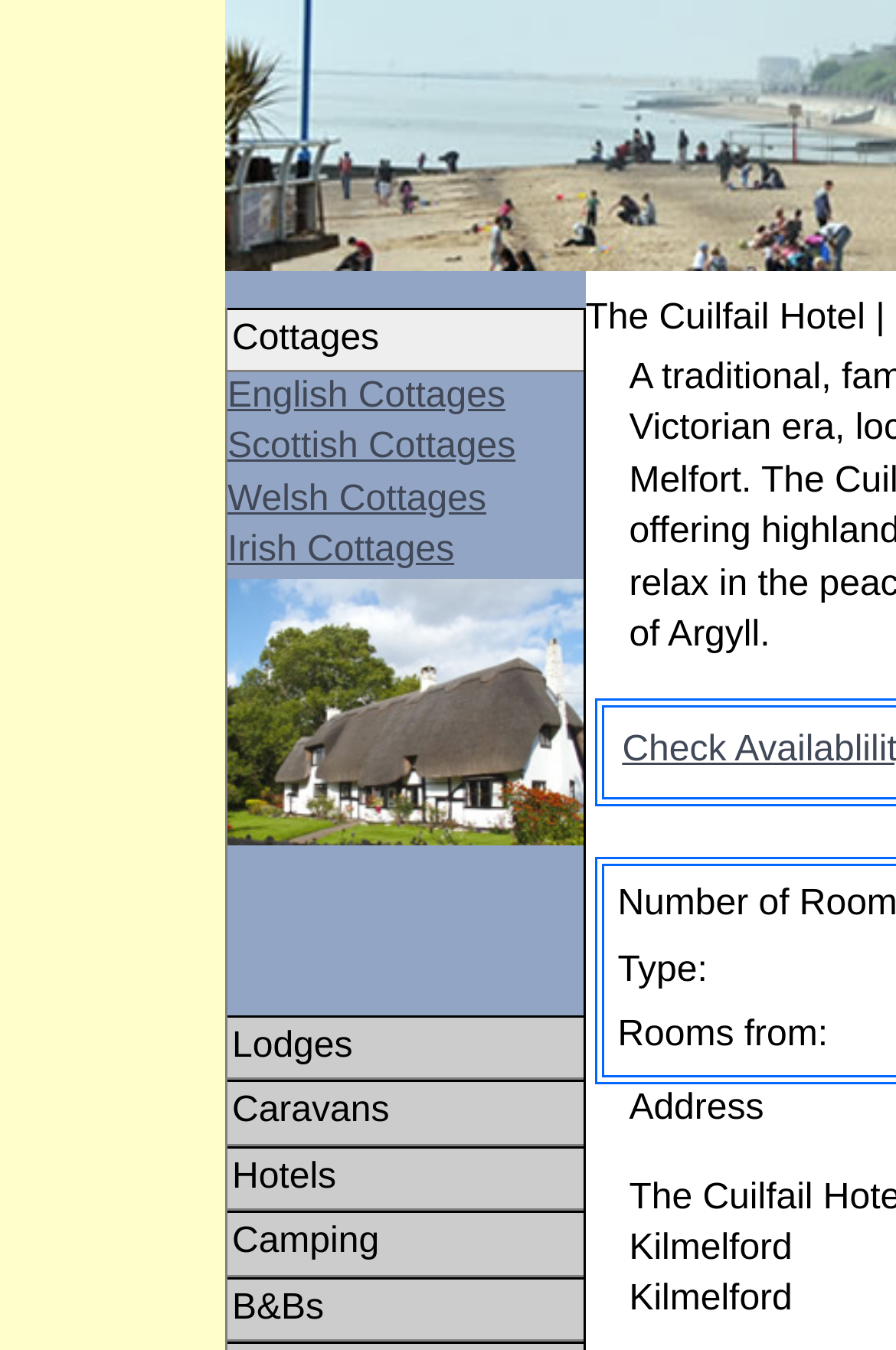Please identify the bounding box coordinates of the element I need to click to follow this instruction: "Explore English Caravan Parks".

[0.254, 0.852, 0.555, 0.919]